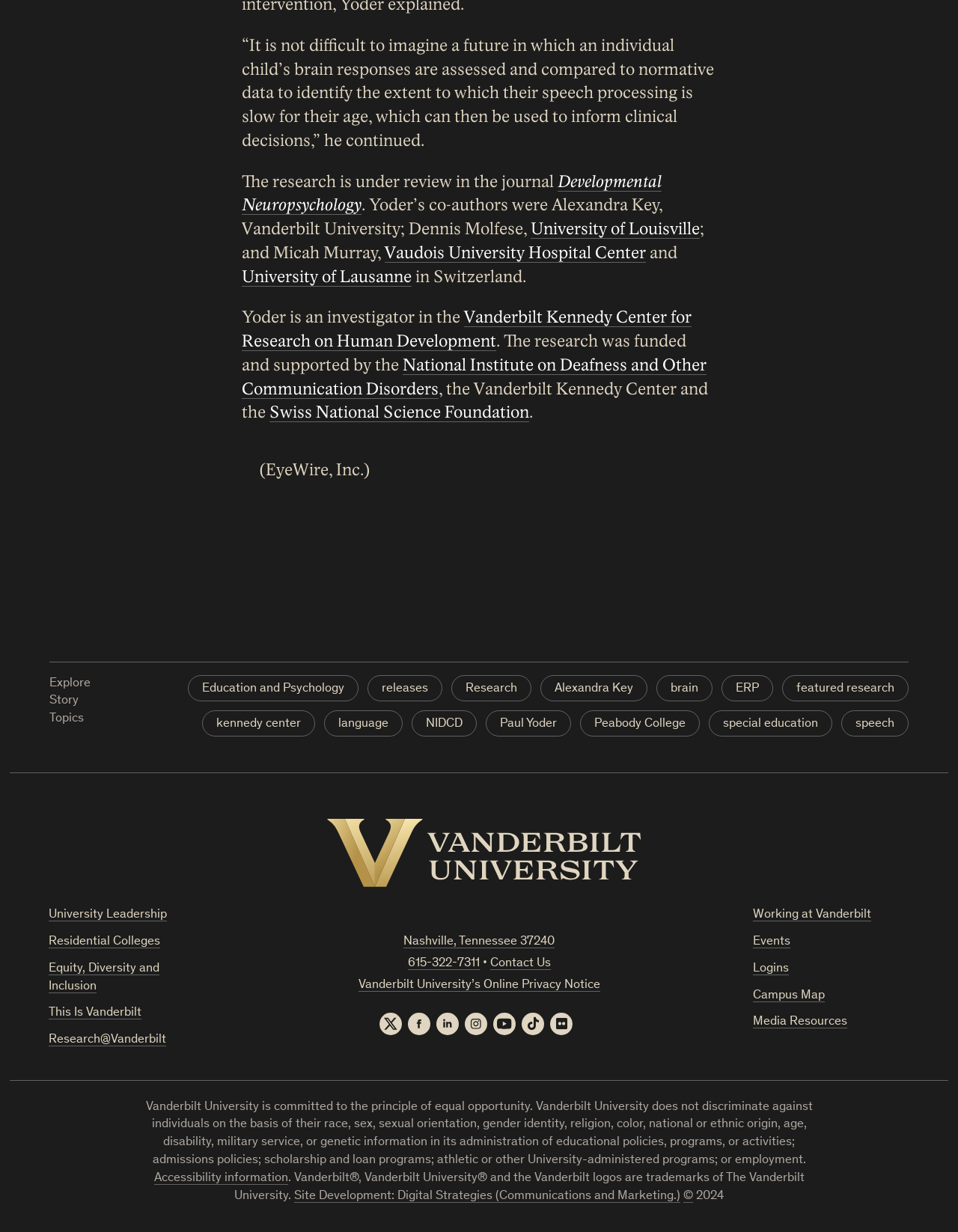Give the bounding box coordinates for this UI element: "Vanderbilt University’s Online Privacy Notice". The coordinates should be four float numbers between 0 and 1, arranged as [left, top, right, bottom].

[0.374, 0.795, 0.626, 0.805]